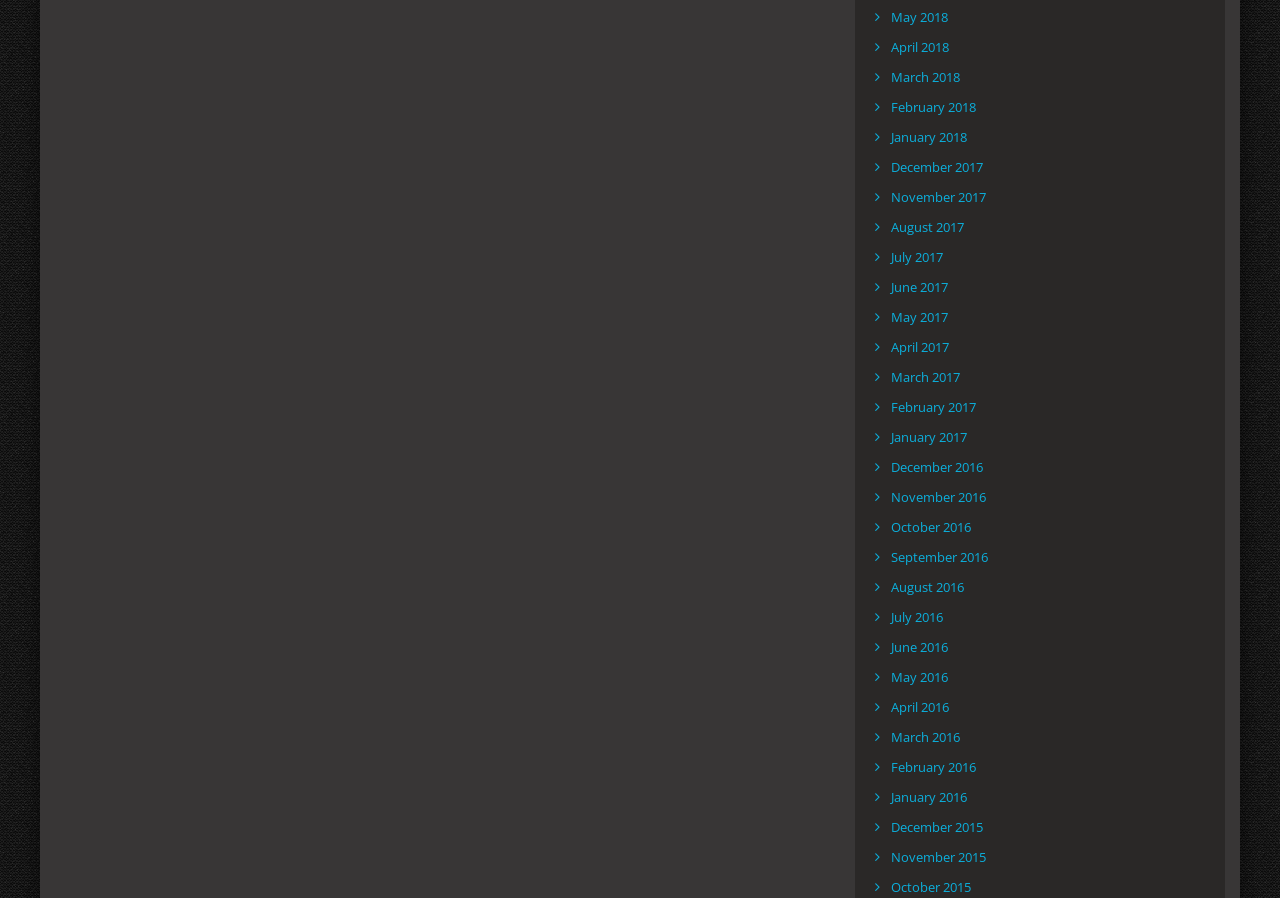Specify the bounding box coordinates of the area to click in order to execute this command: 'Explore June 2016 articles'. The coordinates should consist of four float numbers ranging from 0 to 1, and should be formatted as [left, top, right, bottom].

[0.692, 0.71, 0.745, 0.732]